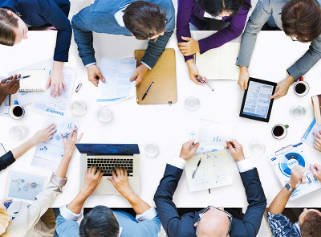What are the participants doing?
Answer with a single word or phrase by referring to the visual content.

Engaged in dialogue